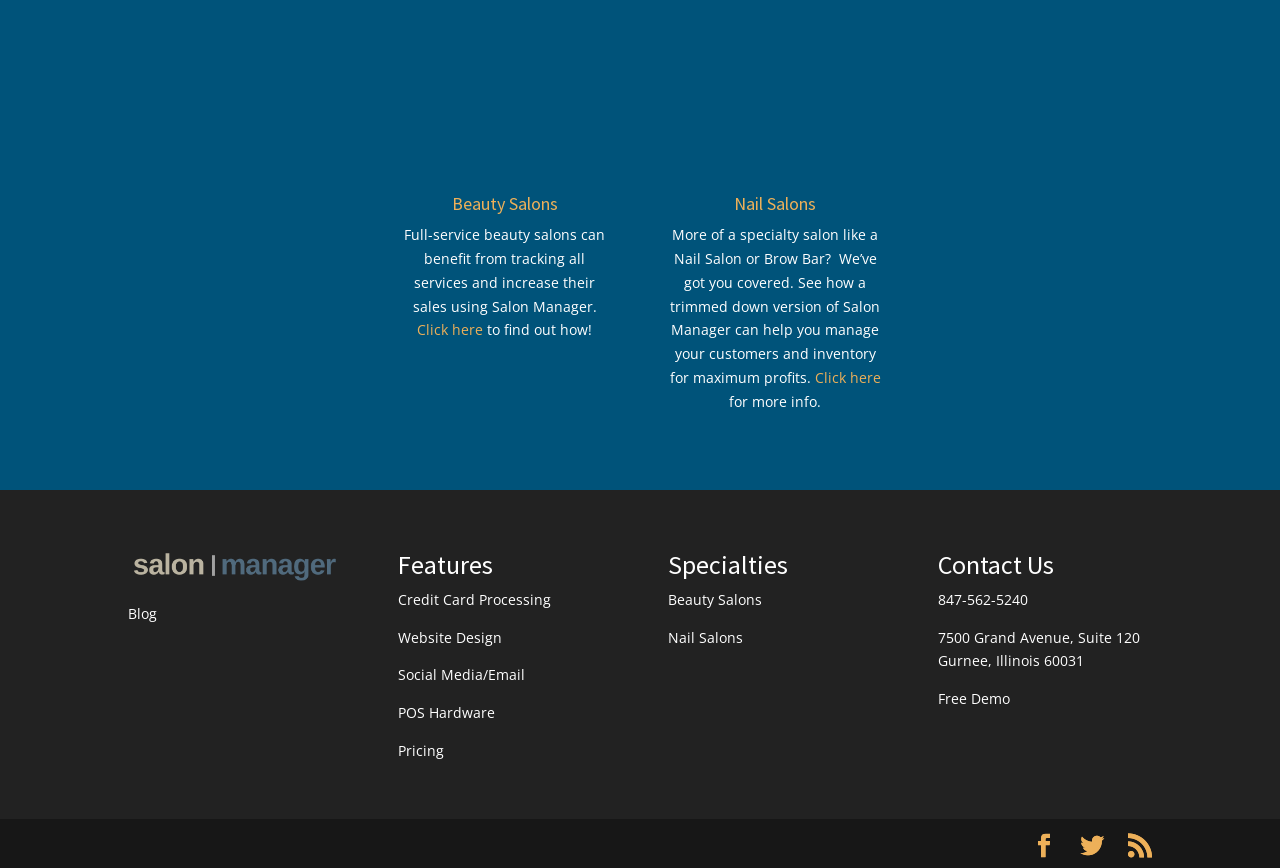What is the address of the salon?
Use the image to answer the question with a single word or phrase.

7500 Grand Avenue, Suite 120